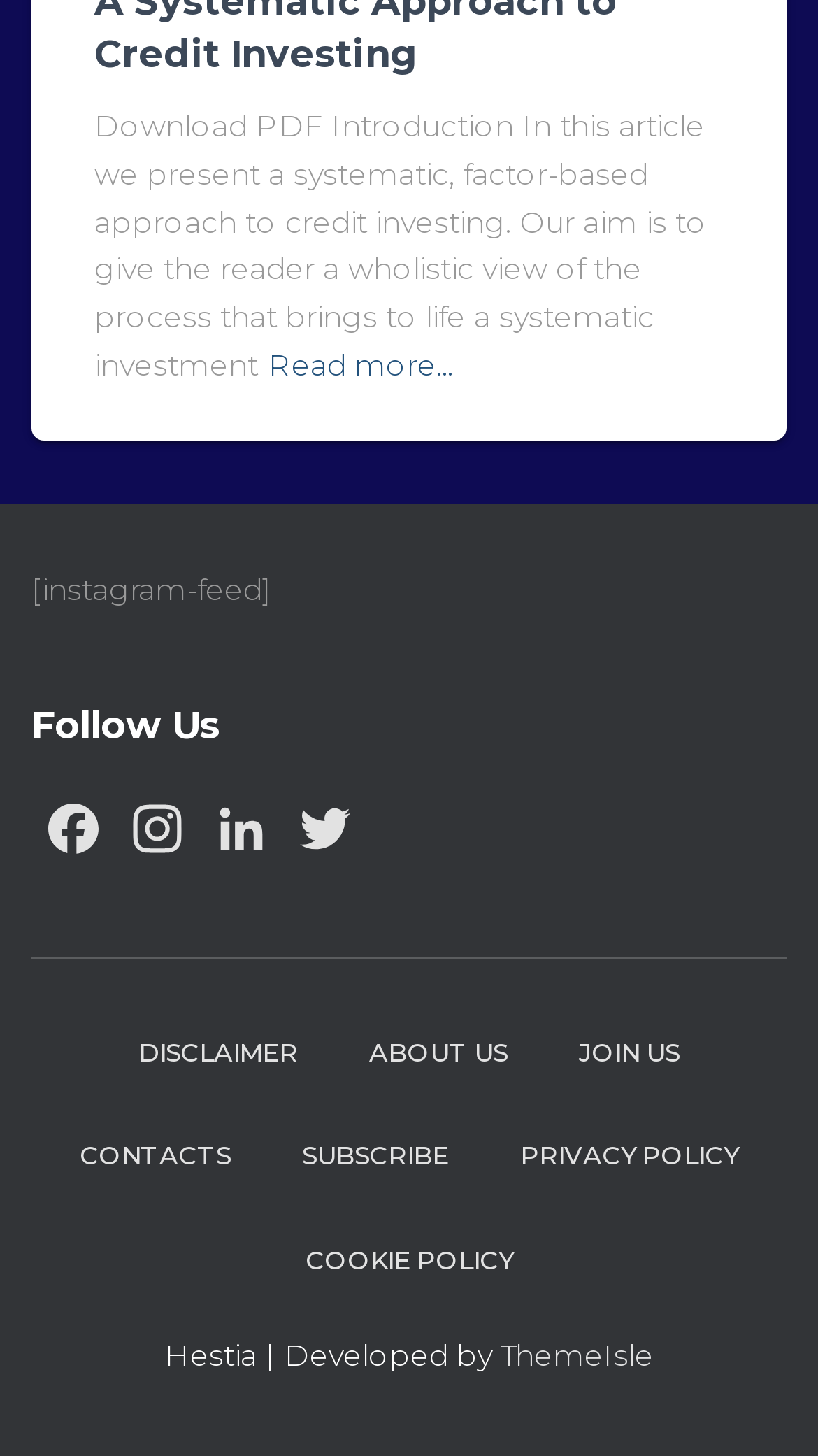Use a single word or phrase to respond to the question:
What is the call-to-action after the introduction?

Read more…